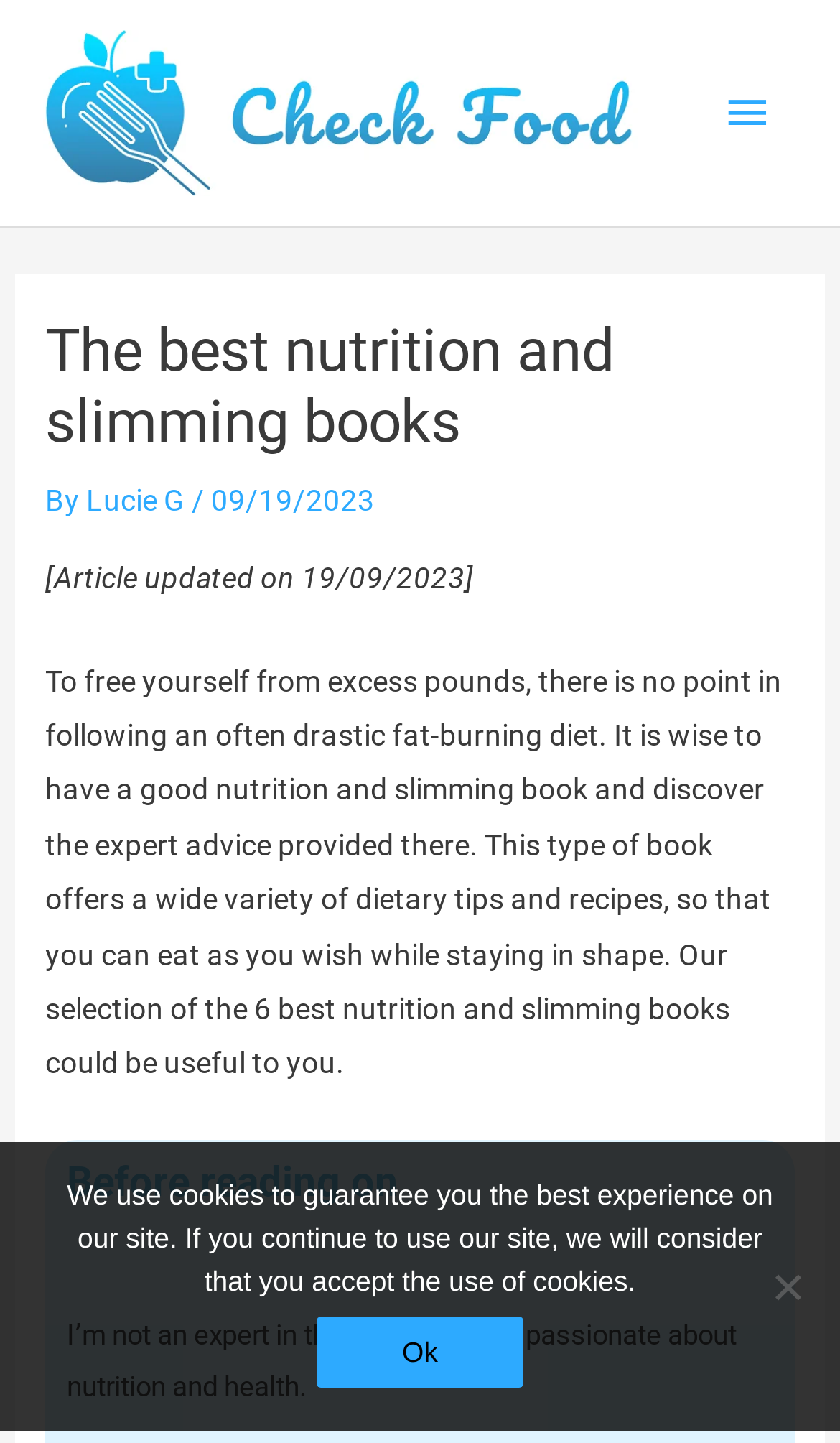Based on the image, please respond to the question with as much detail as possible:
Who is the author of the article?

The webpage has a link 'Lucie G' next to the text 'By', which suggests that Lucie G is the author of the article.